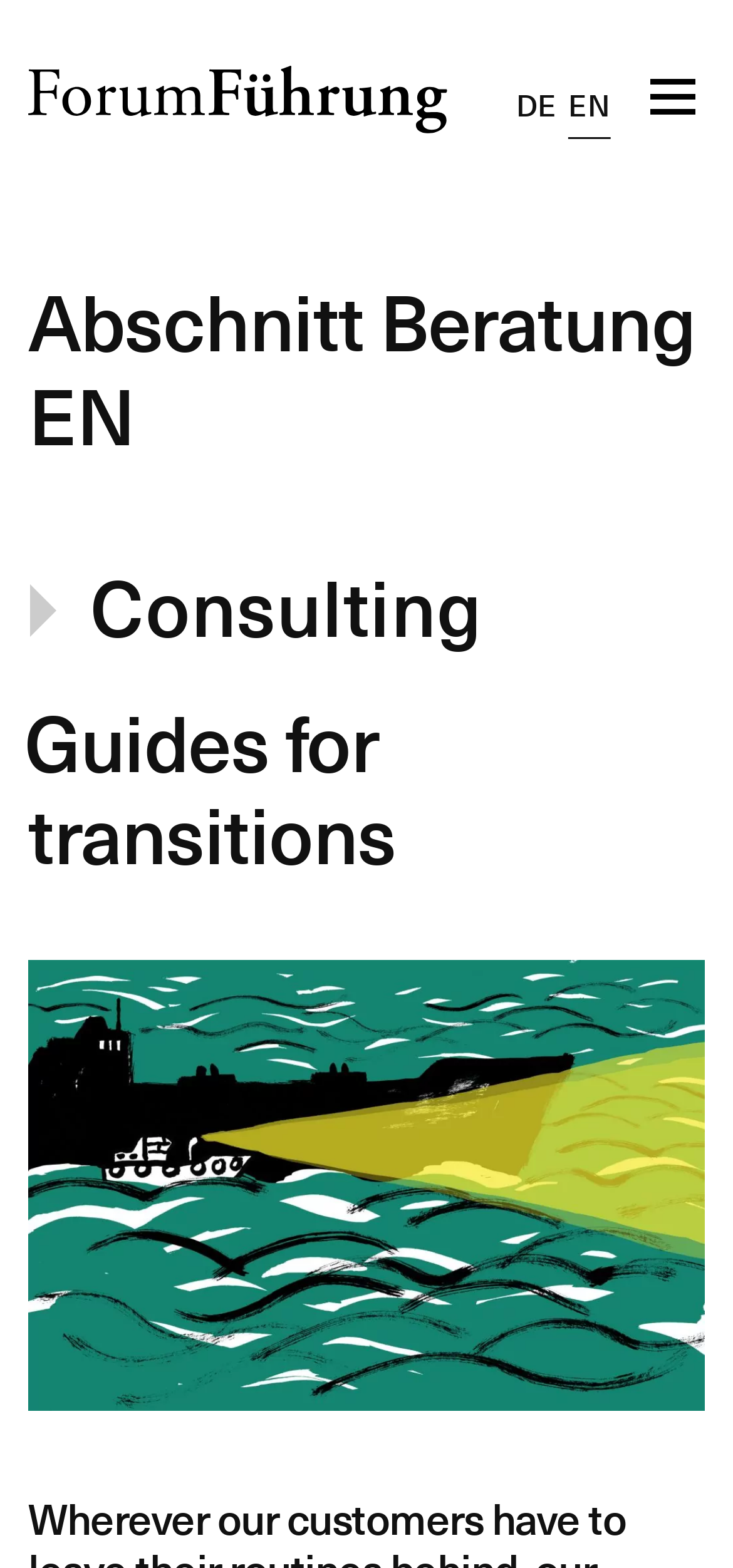Determine the bounding box for the described HTML element: "Contact". Ensure the coordinates are four float numbers between 0 and 1 in the format [left, top, right, bottom].

[0.546, 0.258, 0.695, 0.337]